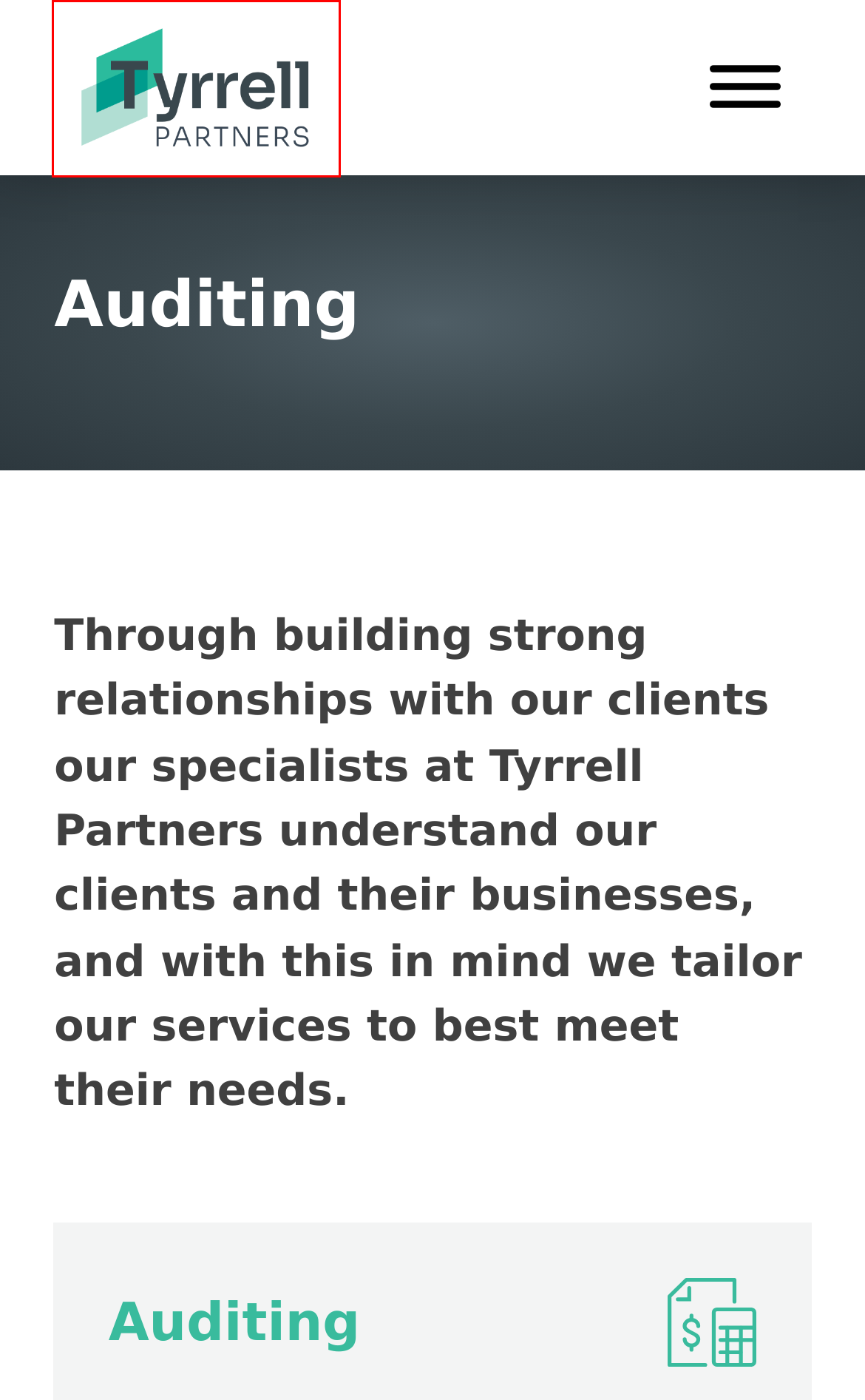Review the screenshot of a webpage that includes a red bounding box. Choose the webpage description that best matches the new webpage displayed after clicking the element within the bounding box. Here are the candidates:
A. Tools & Resources – Tyrrell Partners
B. Moe – Tyrrell Partners
C. Accounting & Tax – Tyrrell Partners
D. Tyrrell Partners – Certified practising accountants & financial planners
E. Locations – Tyrrell Partners
F. Self Managed Superannuation (SMSF) – Tyrrell Partners
G. About – Tyrrell Partners
H. Heyfield – Tyrrell Partners

D